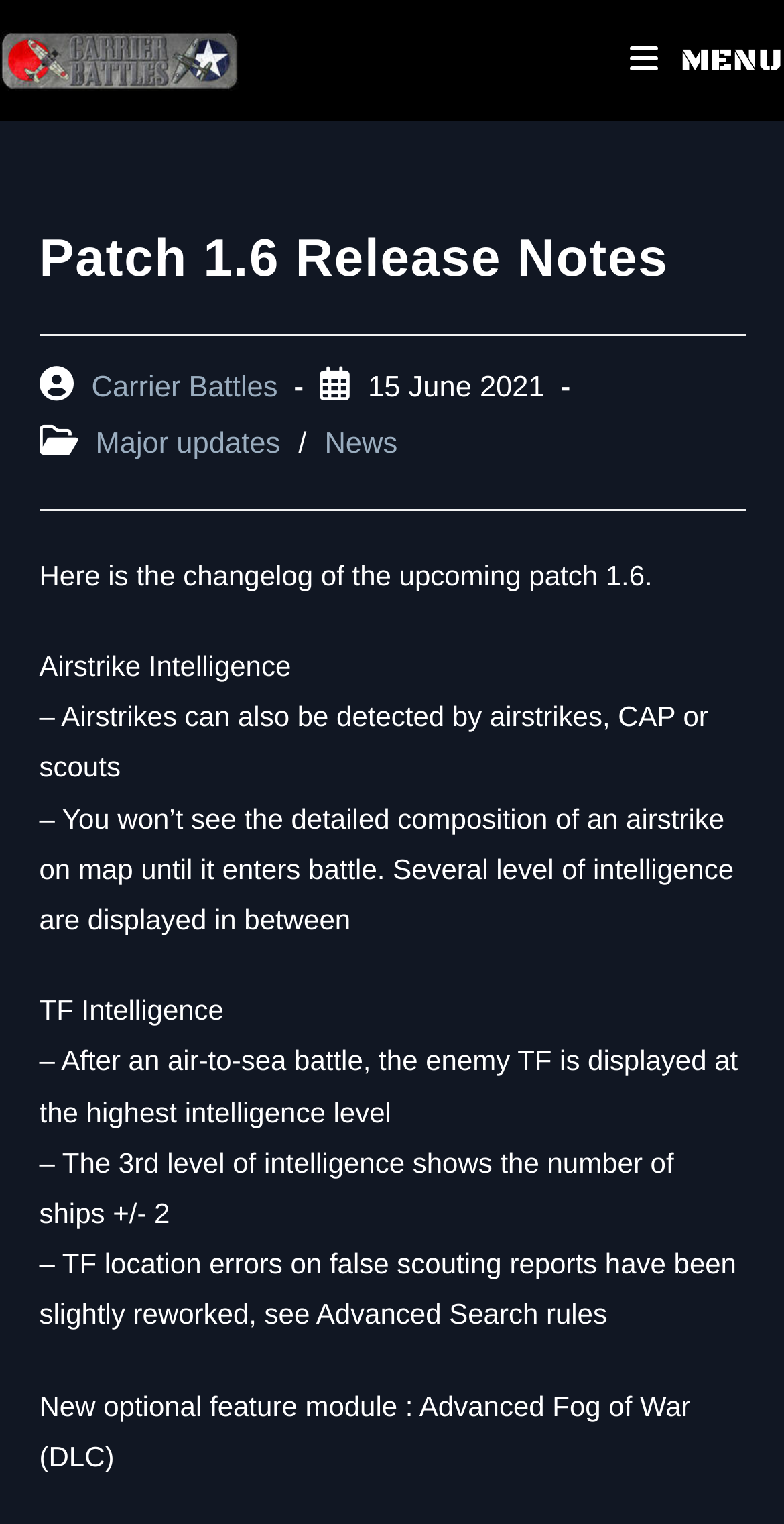What is the release date of patch 1.6?
Please answer the question as detailed as possible based on the image.

I found the release date by looking at the text '15 June 2021' which is located below the heading 'Patch 1.6 Release Notes'.